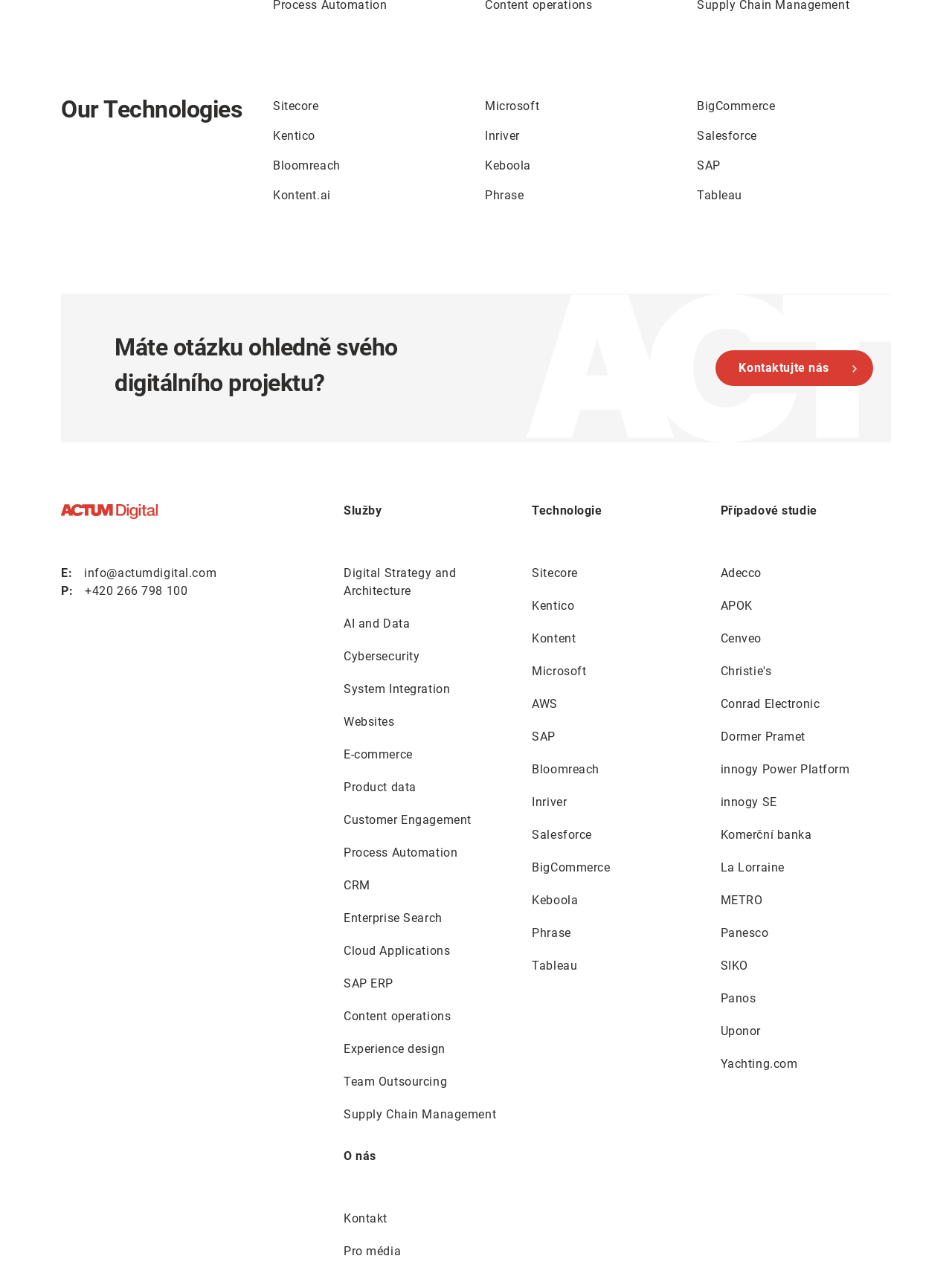What is the phone number listed on the webpage?
We need a detailed and exhaustive answer to the question. Please elaborate.

I found the phone number by looking at the contact information section of the webpage, where it is listed as 'Phone' with the corresponding number '+420 266 798 100'.